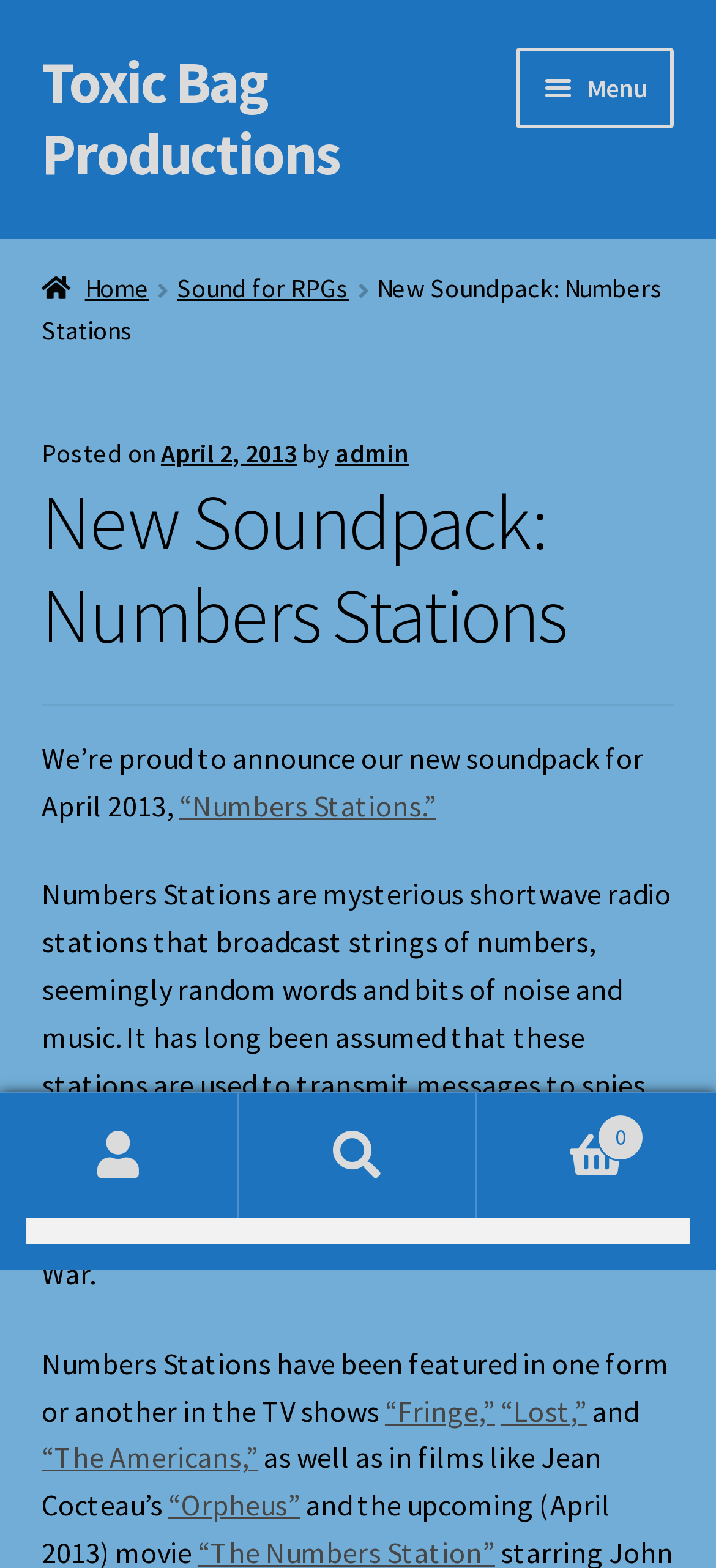What TV shows have featured Numbers Stations?
Carefully analyze the image and provide a thorough answer to the question.

The webpage mentions that Numbers Stations have been featured in one form or another in the TV shows 'Fringe', 'Lost', and 'The Americans'.